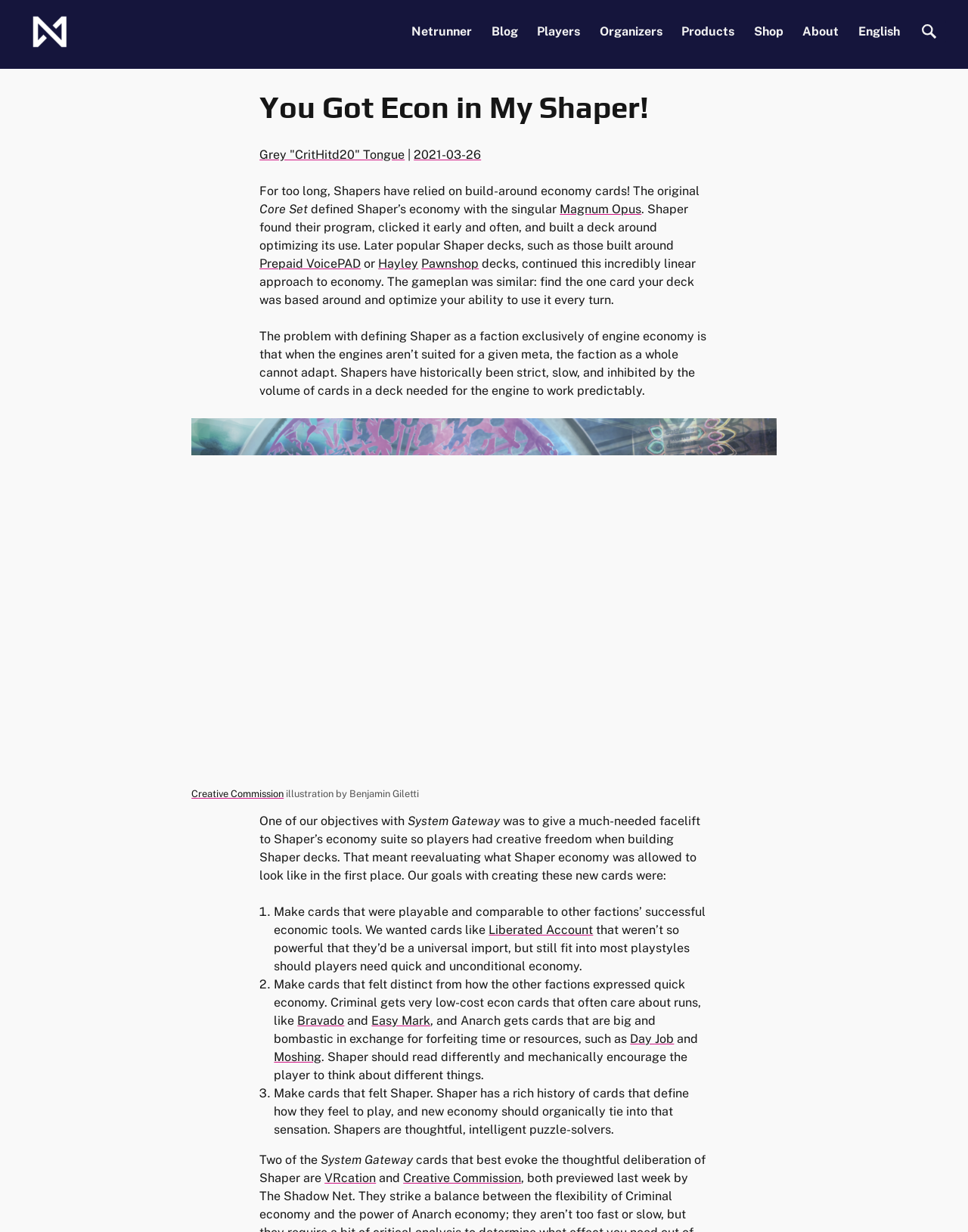Using the provided element description "parent_node: Null Signal Games", determine the bounding box coordinates of the UI element.

[0.02, 0.008, 0.084, 0.048]